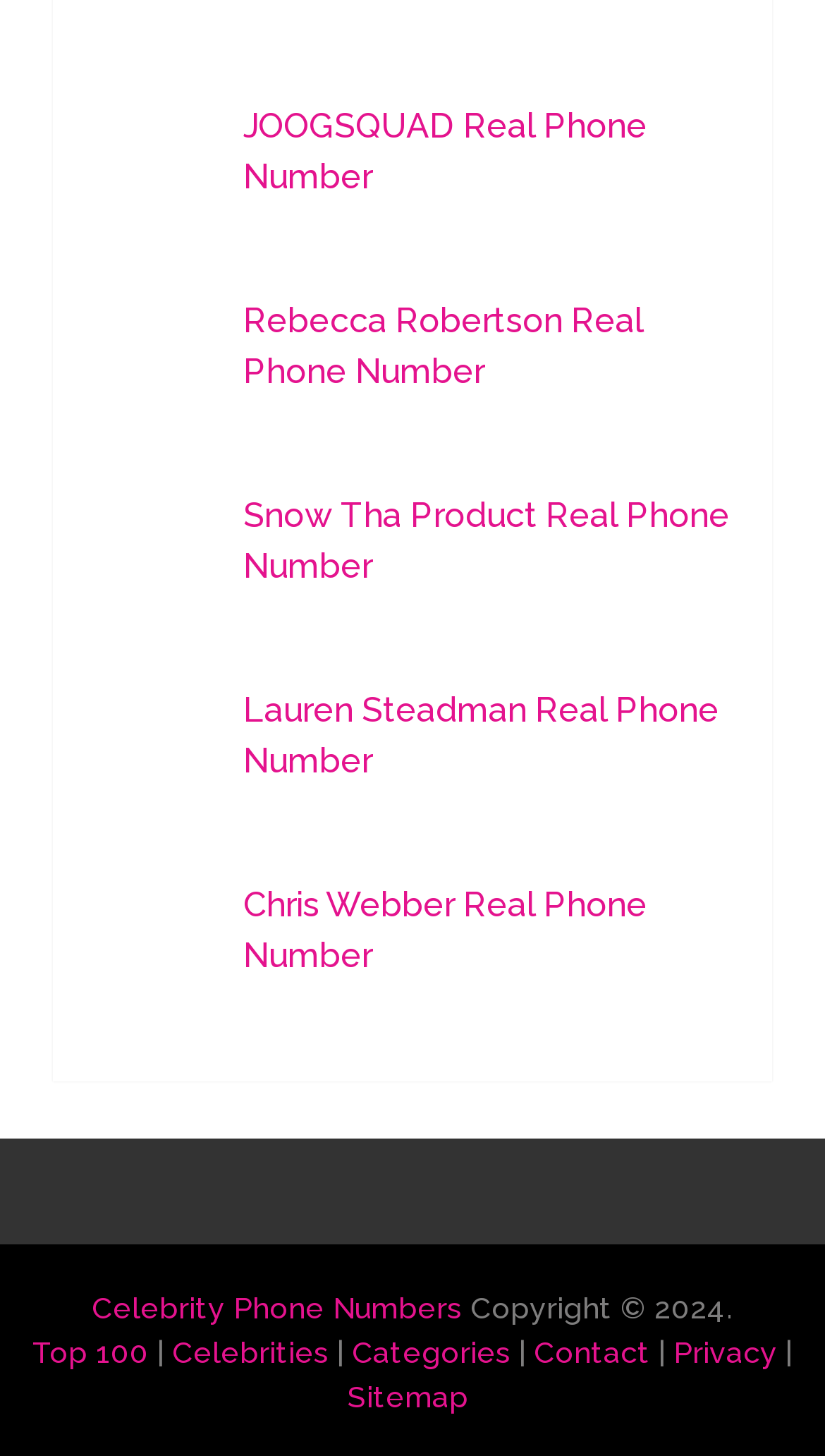Identify the bounding box coordinates of the part that should be clicked to carry out this instruction: "Go to Celebrity Phone Numbers page".

[0.111, 0.887, 0.56, 0.91]